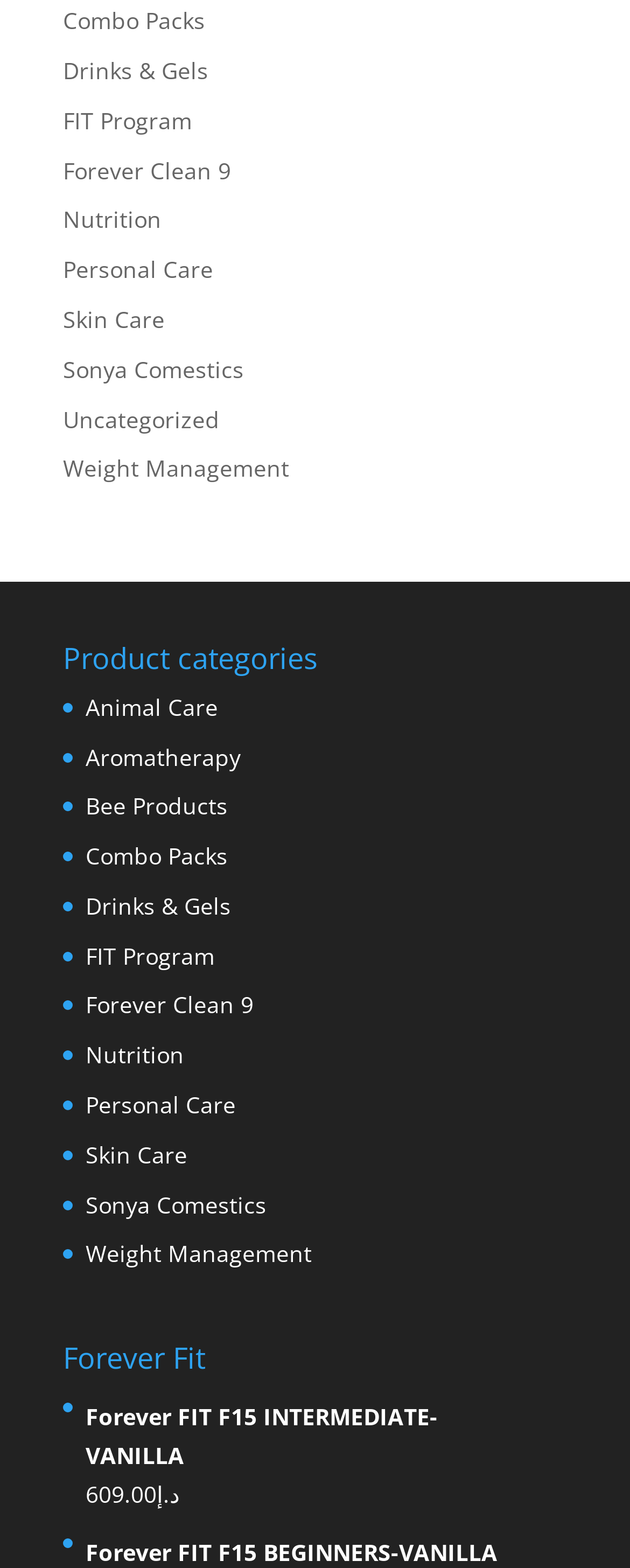Use one word or a short phrase to answer the question provided: 
What is the position of 'Skin Care' relative to 'Personal Care'?

Above